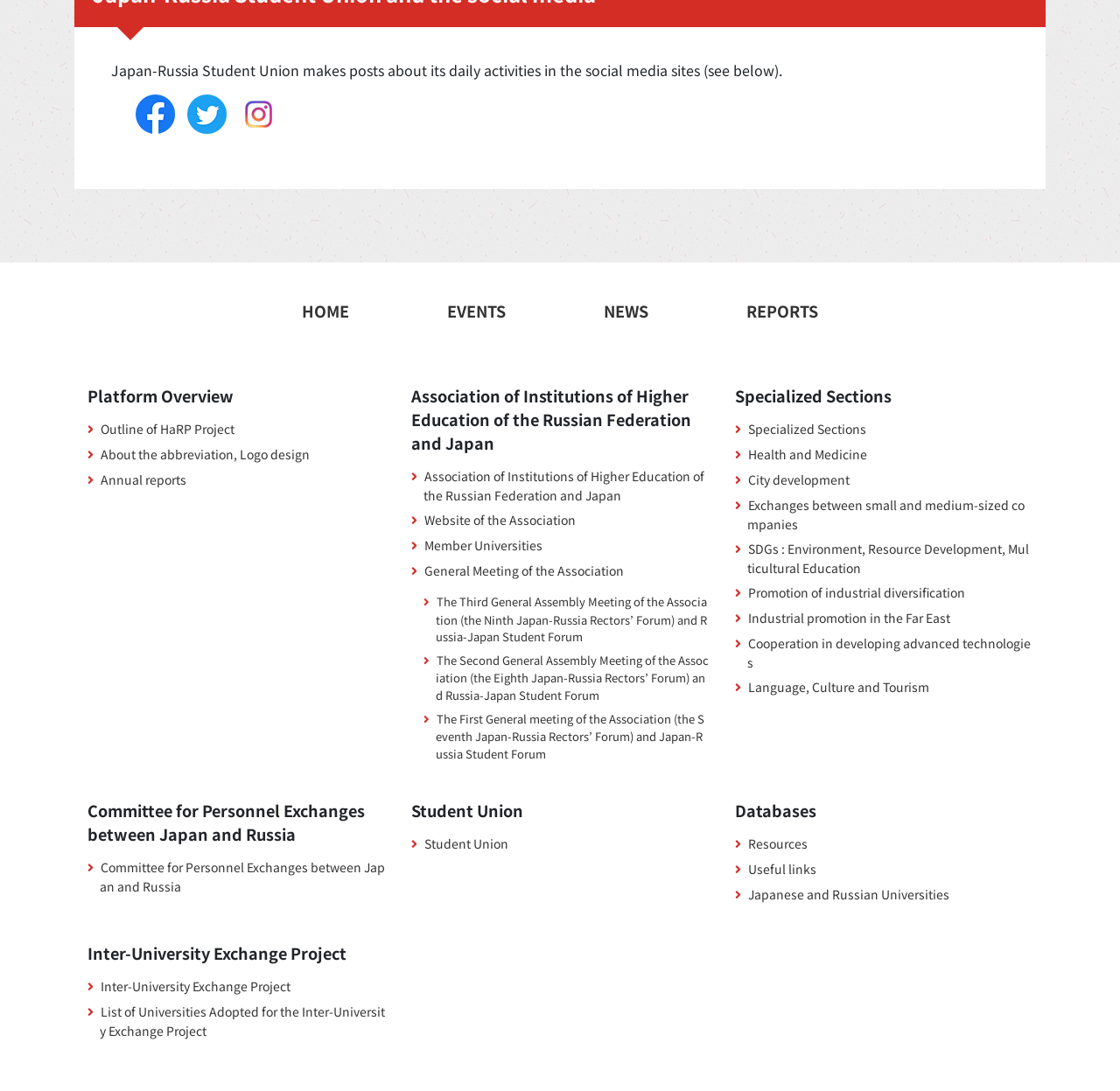Pinpoint the bounding box coordinates of the element to be clicked to execute the instruction: "Explore the Association of Institutions of Higher Education of the Russian Federation and Japan".

[0.378, 0.428, 0.629, 0.462]